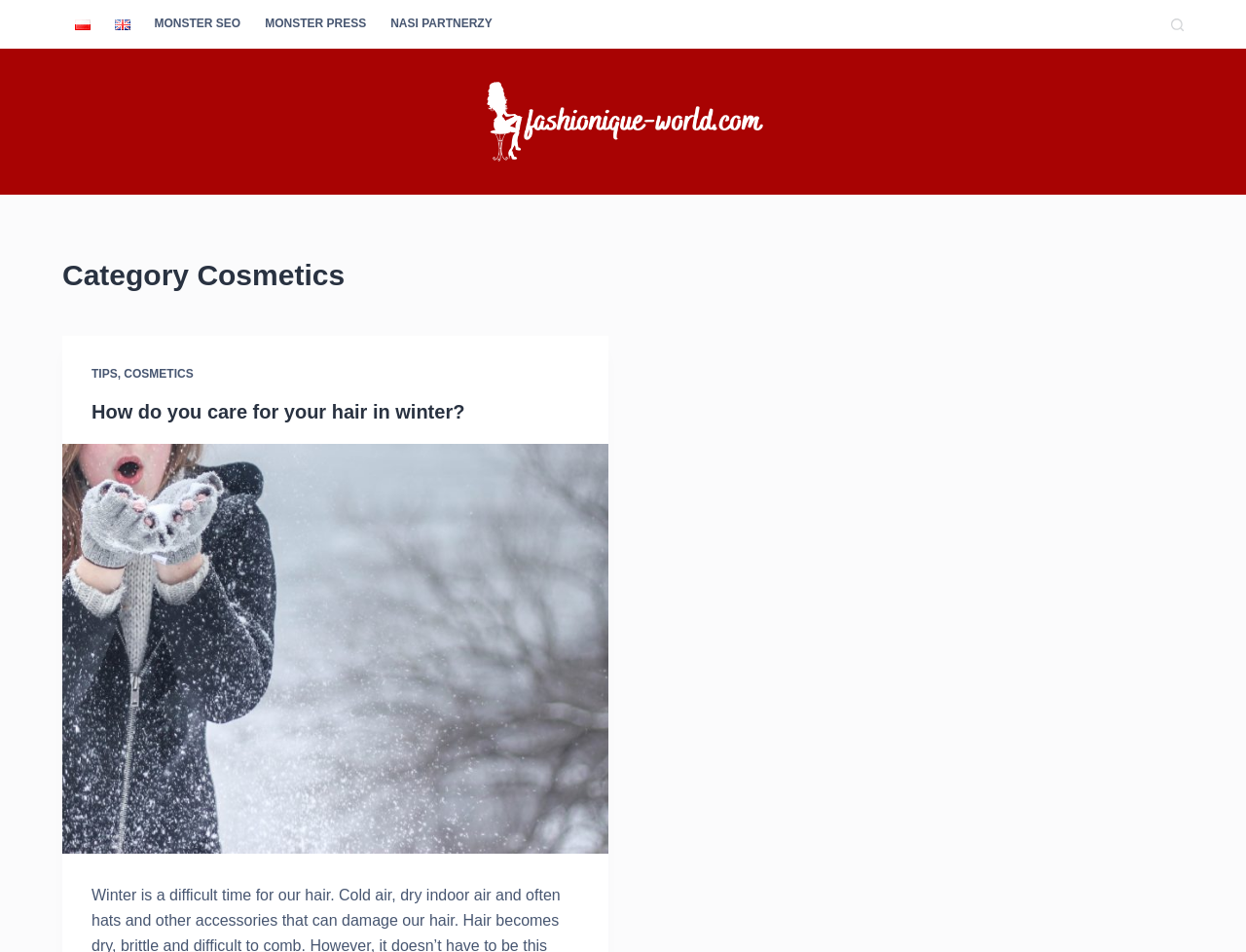Please locate the bounding box coordinates of the element that should be clicked to achieve the given instruction: "Read more about Straight away deliveries out-of characters had been a standard for decades".

None